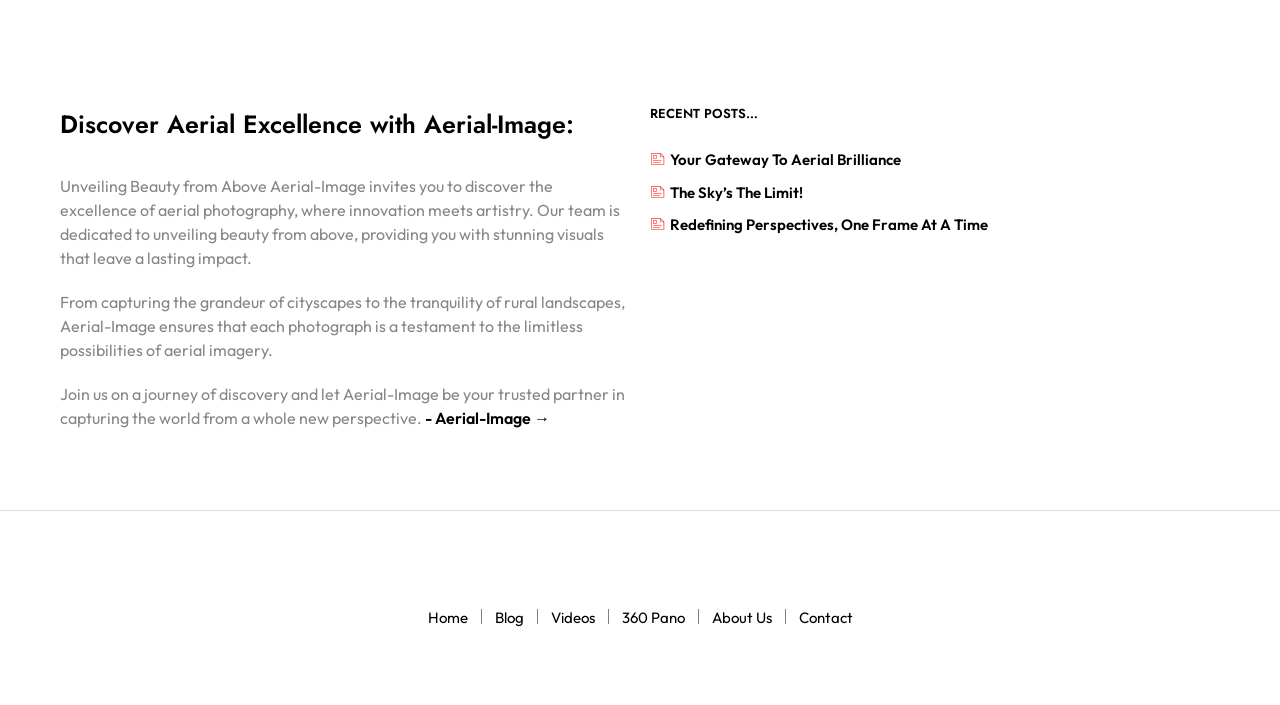Provide a one-word or short-phrase answer to the question:
What is the position of the 'Home' link?

Top-left